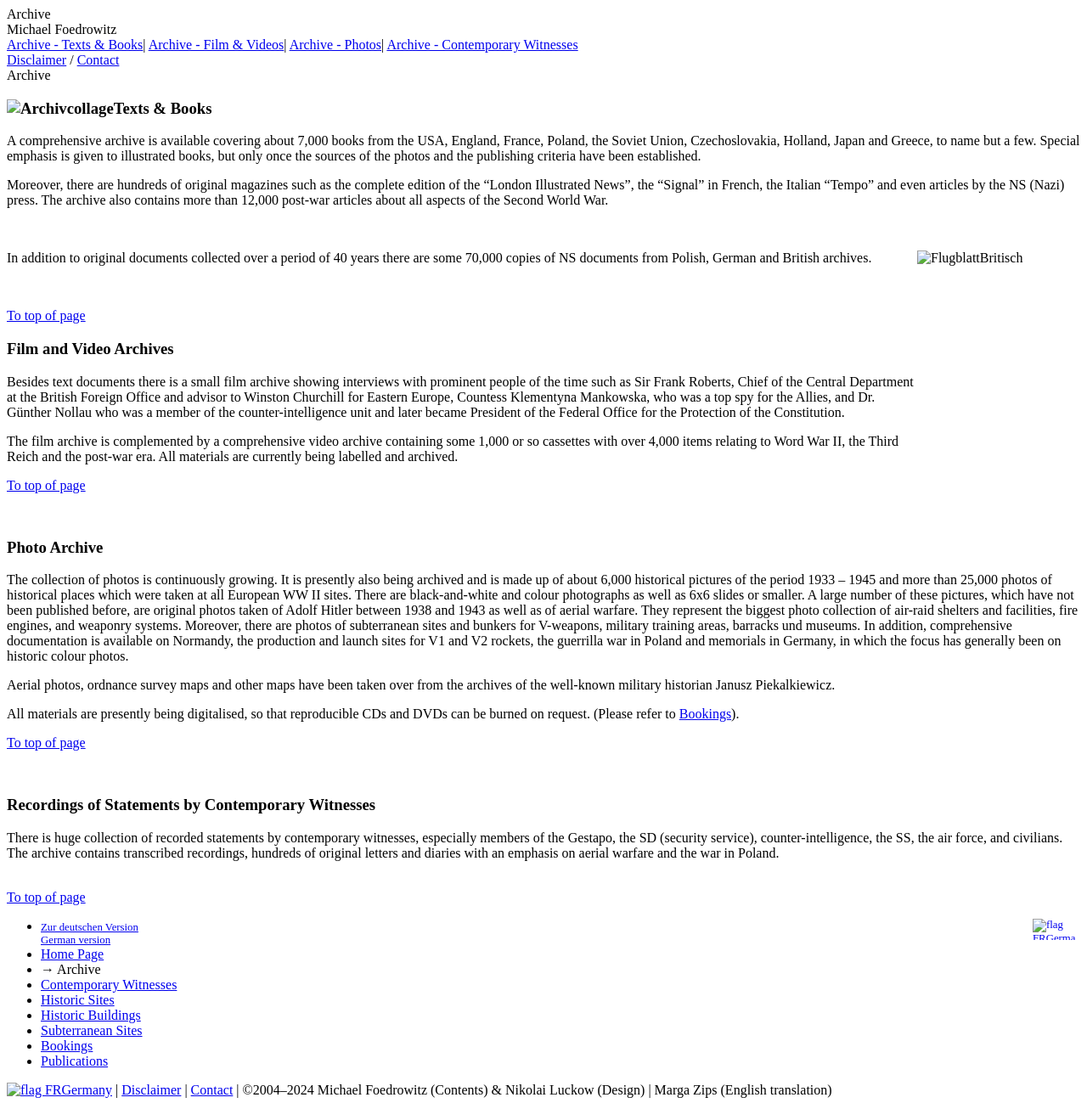Provide the bounding box coordinates of the HTML element described by the text: "Historic Buildings".

[0.038, 0.9, 0.13, 0.913]